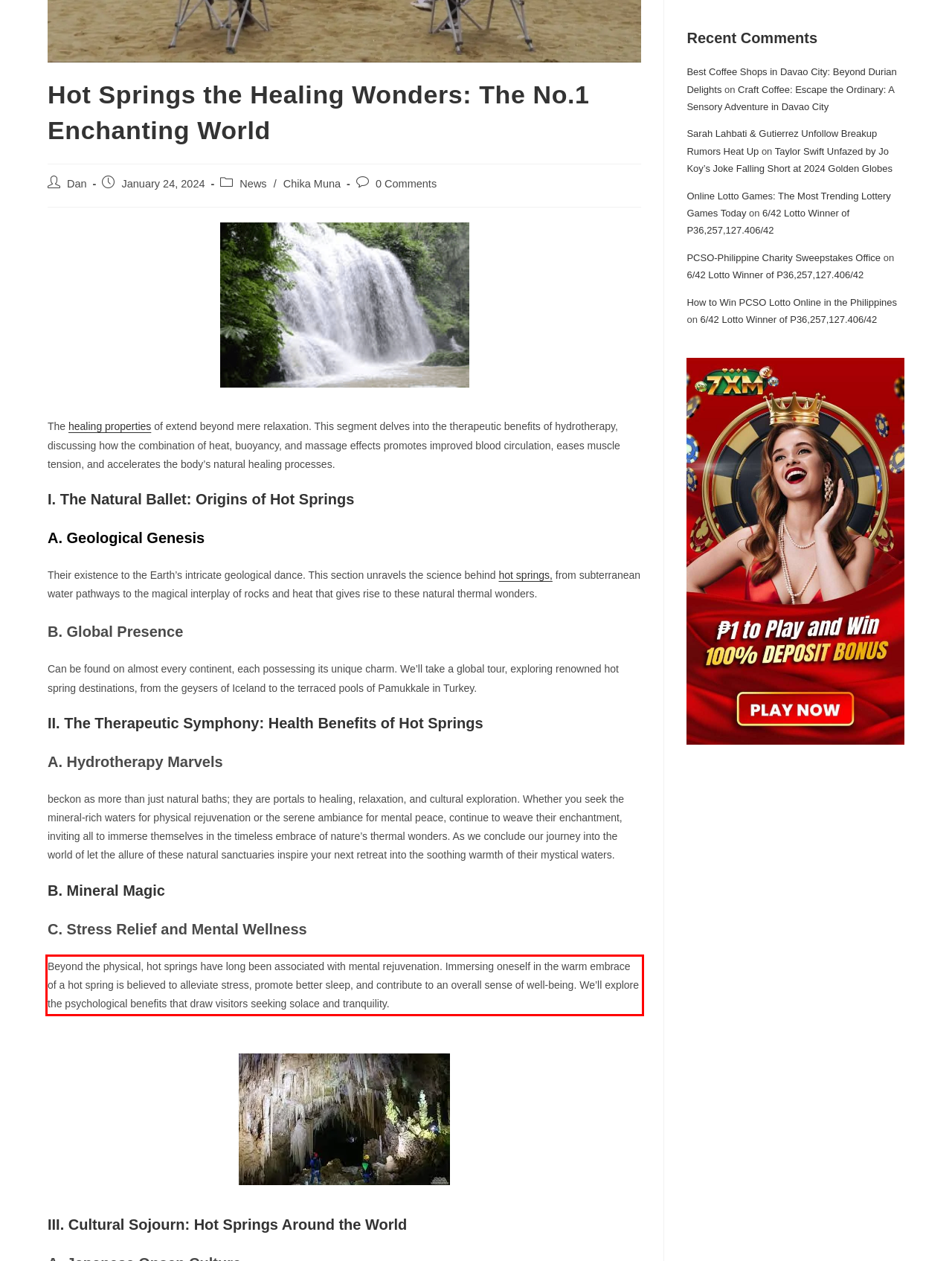Examine the webpage screenshot and use OCR to recognize and output the text within the red bounding box.

Beyond the physical, hot springs have long been associated with mental rejuvenation. Immersing oneself in the warm embrace of a hot spring is believed to alleviate stress, promote better sleep, and contribute to an overall sense of well-being. We’ll explore the psychological benefits that draw visitors seeking solace and tranquility.